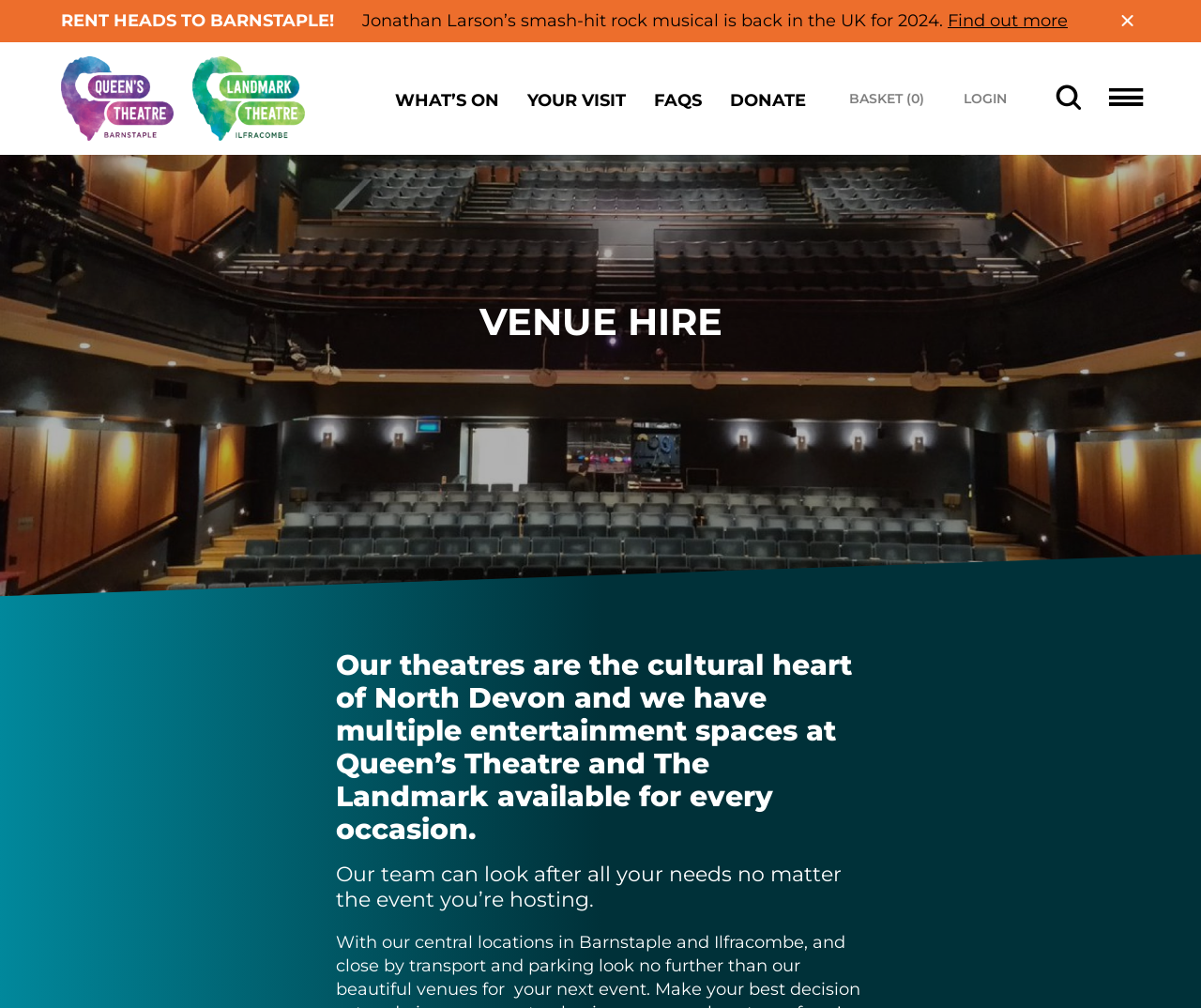Show the bounding box coordinates for the element that needs to be clicked to execute the following instruction: "View your basket". Provide the coordinates in the form of four float numbers between 0 and 1, i.e., [left, top, right, bottom].

[0.707, 0.089, 0.77, 0.107]